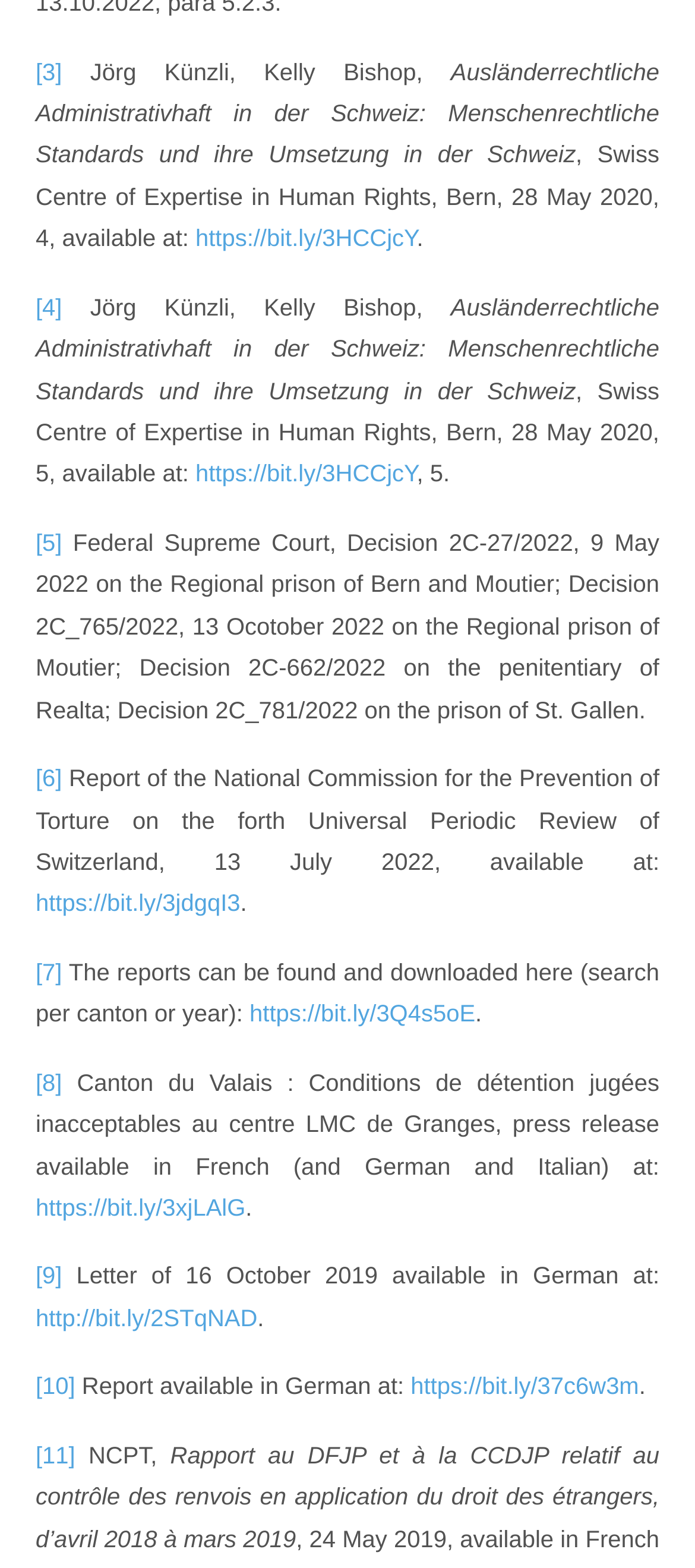For the given element description https://bit.ly/3xjLAlG, determine the bounding box coordinates of the UI element. The coordinates should follow the format (top-left x, top-left y, bottom-right x, bottom-right y) and be within the range of 0 to 1.

[0.051, 0.762, 0.353, 0.779]